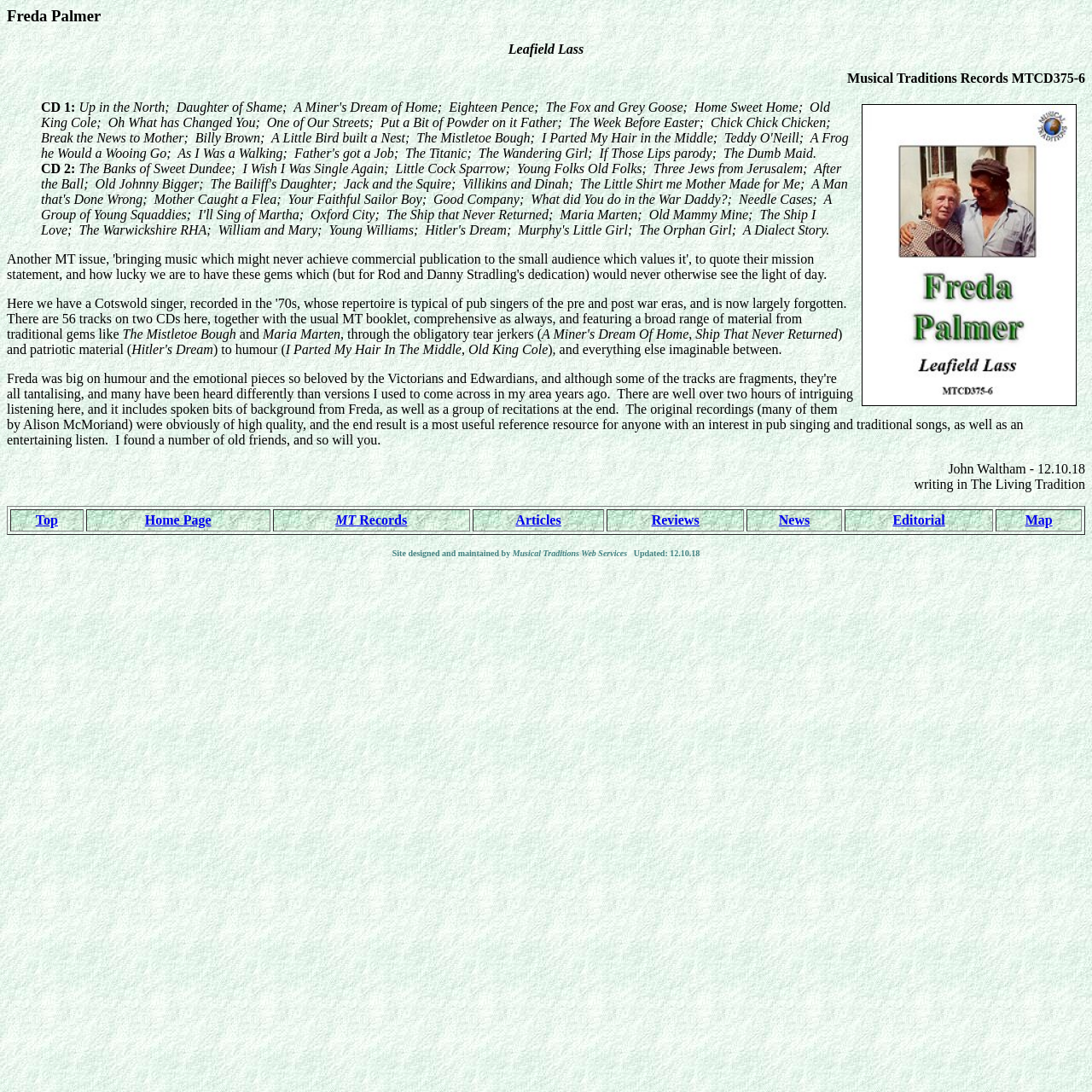Give a one-word or short phrase answer to the question: 
What is the name of the record label?

Musical Traditions Records